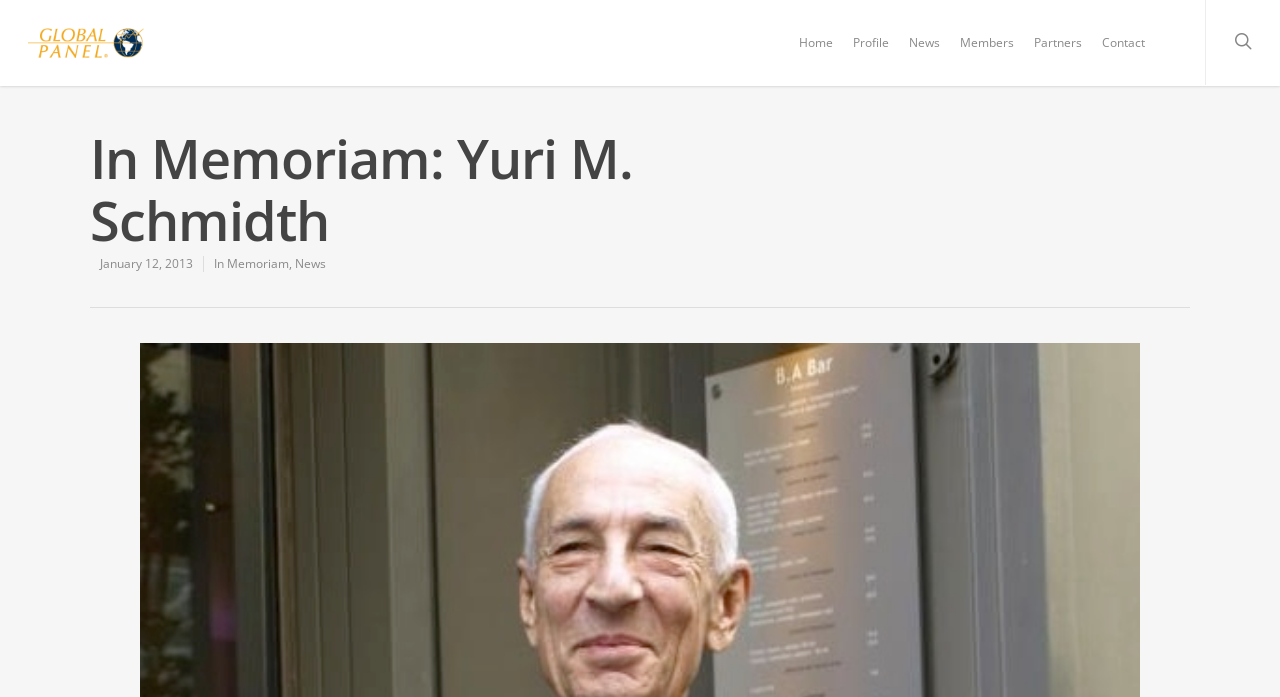Describe in detail what you see on the webpage.

The webpage is a tribute page to Yuri M. Schmidth, with a prominent heading "In Memoriam: Yuri M. Schmidth" located near the top center of the page. Below the heading, there is a date "January 12, 2013" and two links, "In Memoriam" and "News", positioned side by side.

At the top left corner, there is a link "Global Panel Foundation" accompanied by an image with the same name. This link is likely a logo or a navigation element.

The top navigation bar contains six links: "Home", "Profile", "News", "Members", "Partners", and "Contact", arranged horizontally from left to right. These links are positioned near the top of the page, spanning from the center to the right edge.

There is also a link at the top right corner, but its text is empty, suggesting it might be a decorative element or a button.